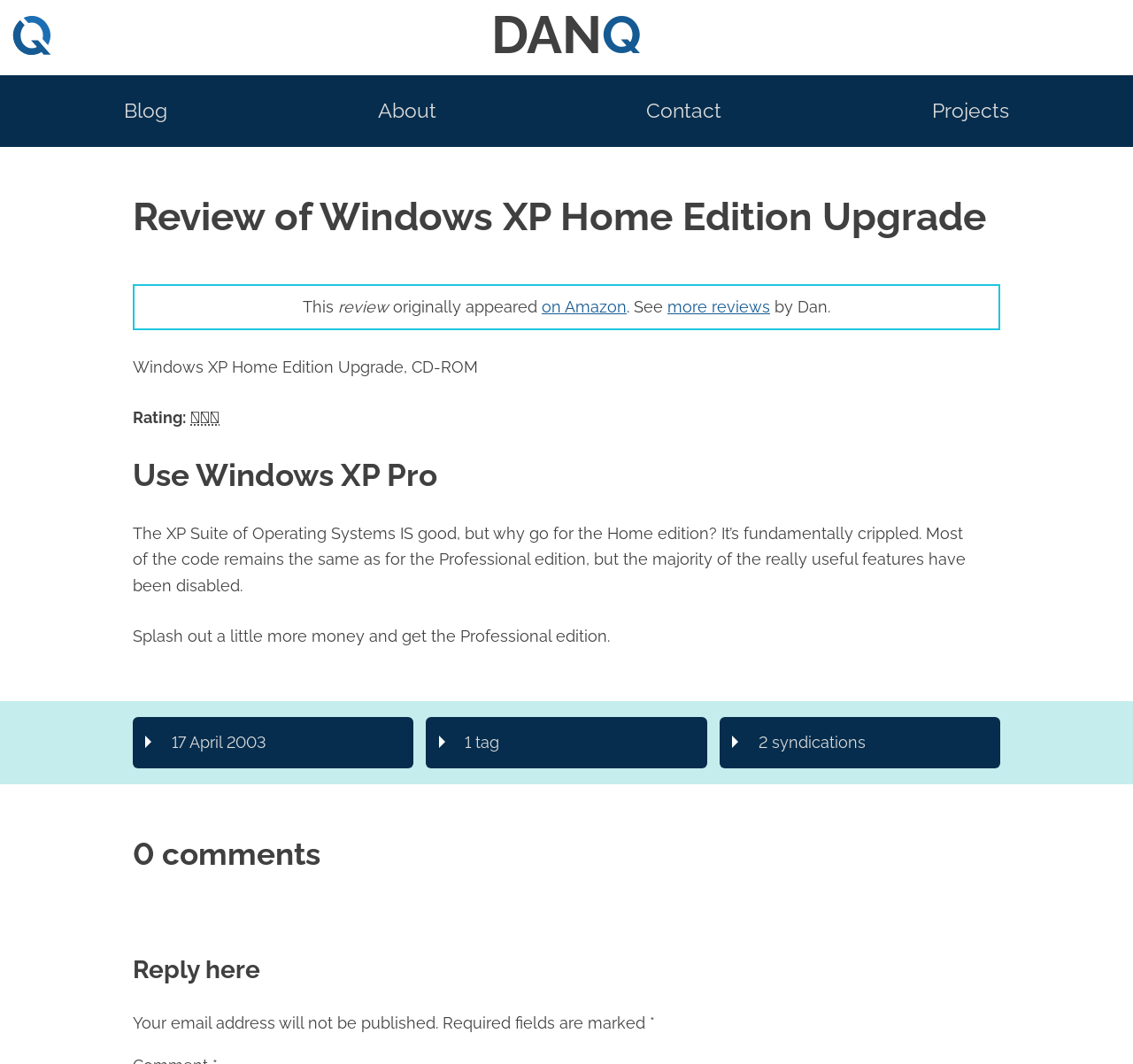Answer with a single word or phrase: 
What is the alternative to Windows XP Home Edition?

Windows XP Pro